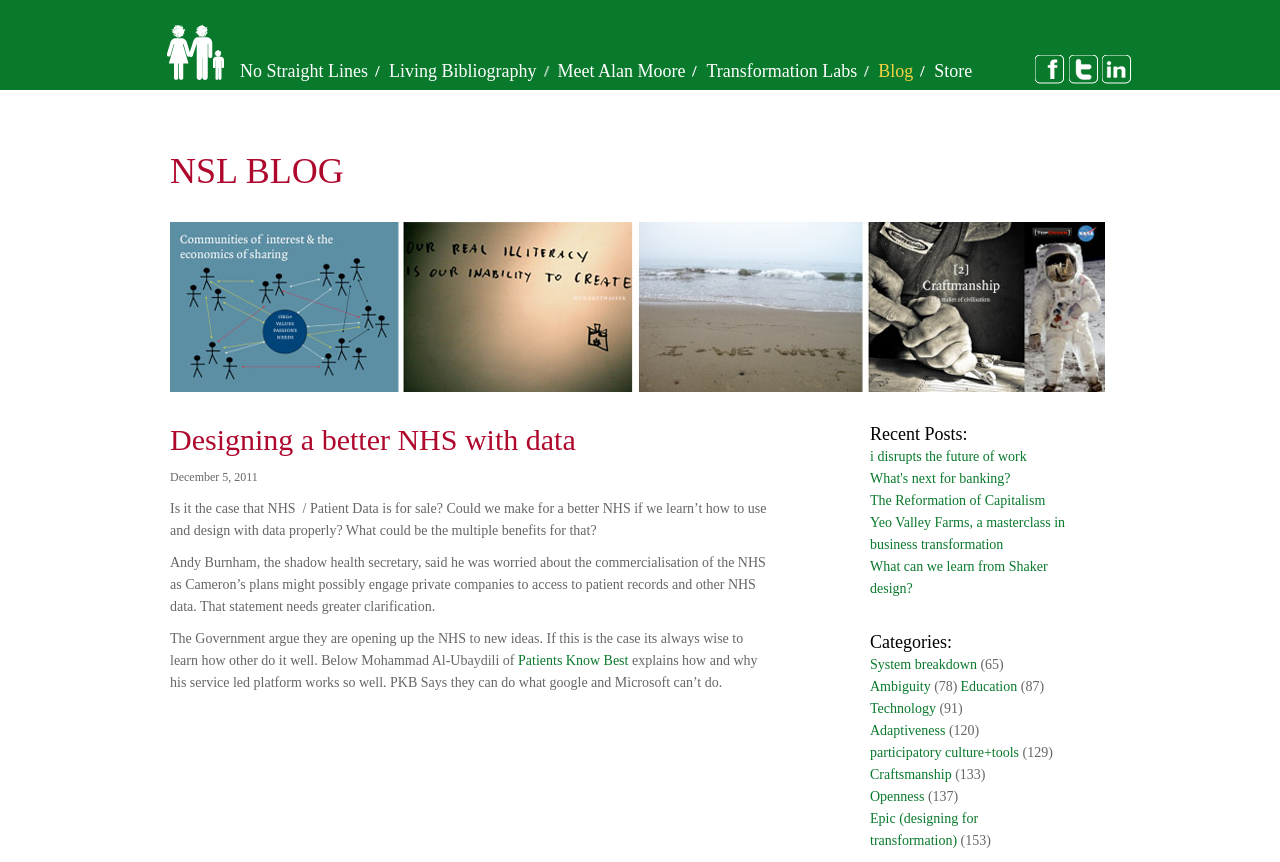Using the information in the image, give a detailed answer to the following question: Who is the shadow health secretary mentioned in the article?

I found the answer by reading the article text which mentions 'Andy Burnham, the shadow health secretary' in the context of discussing the commercialisation of the NHS.